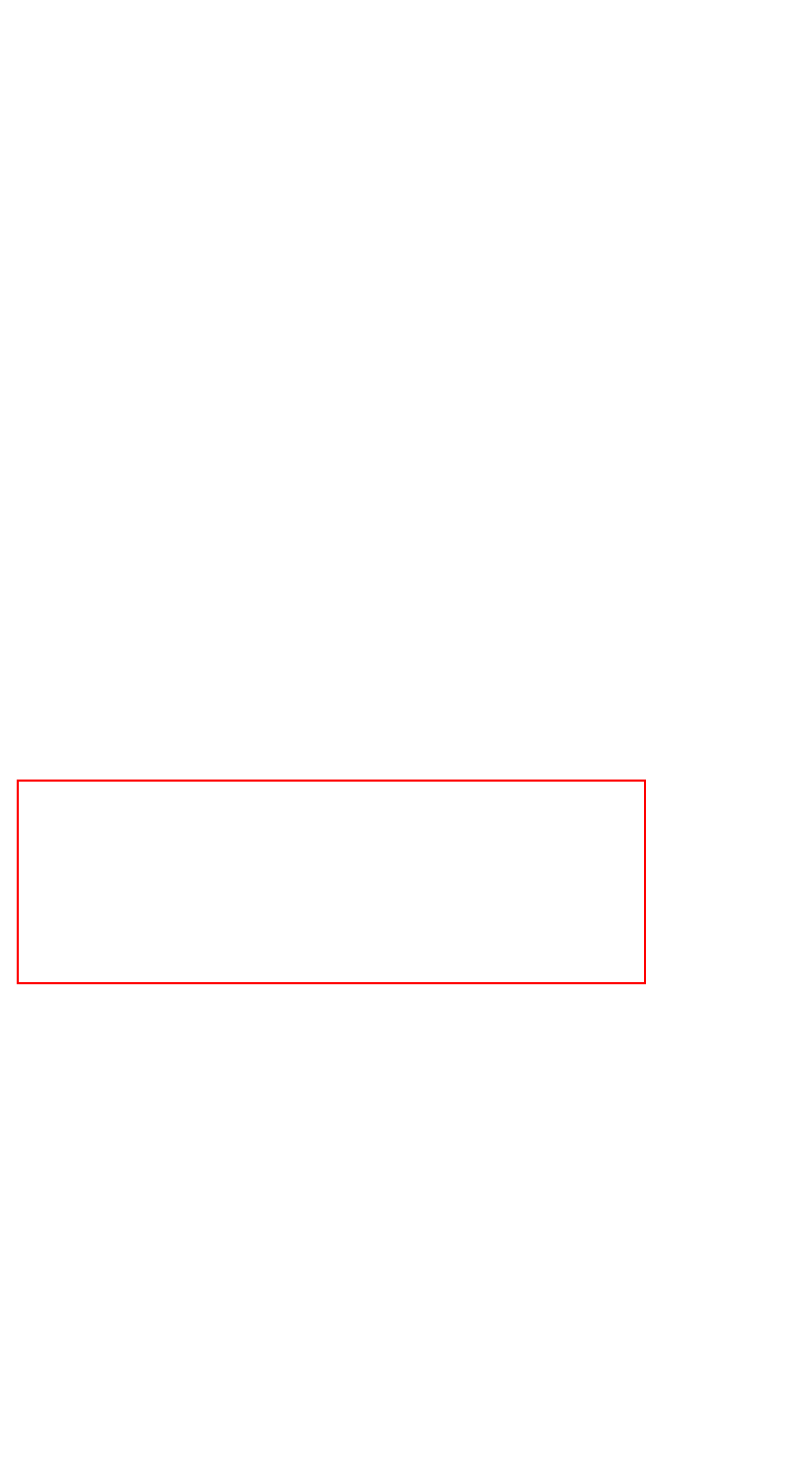Please identify and extract the text from the UI element that is surrounded by a red bounding box in the provided webpage screenshot.

If you like my style of work and would like to find out more, I would love to hear from you. Feel free to head over to the contact page and get in touch.